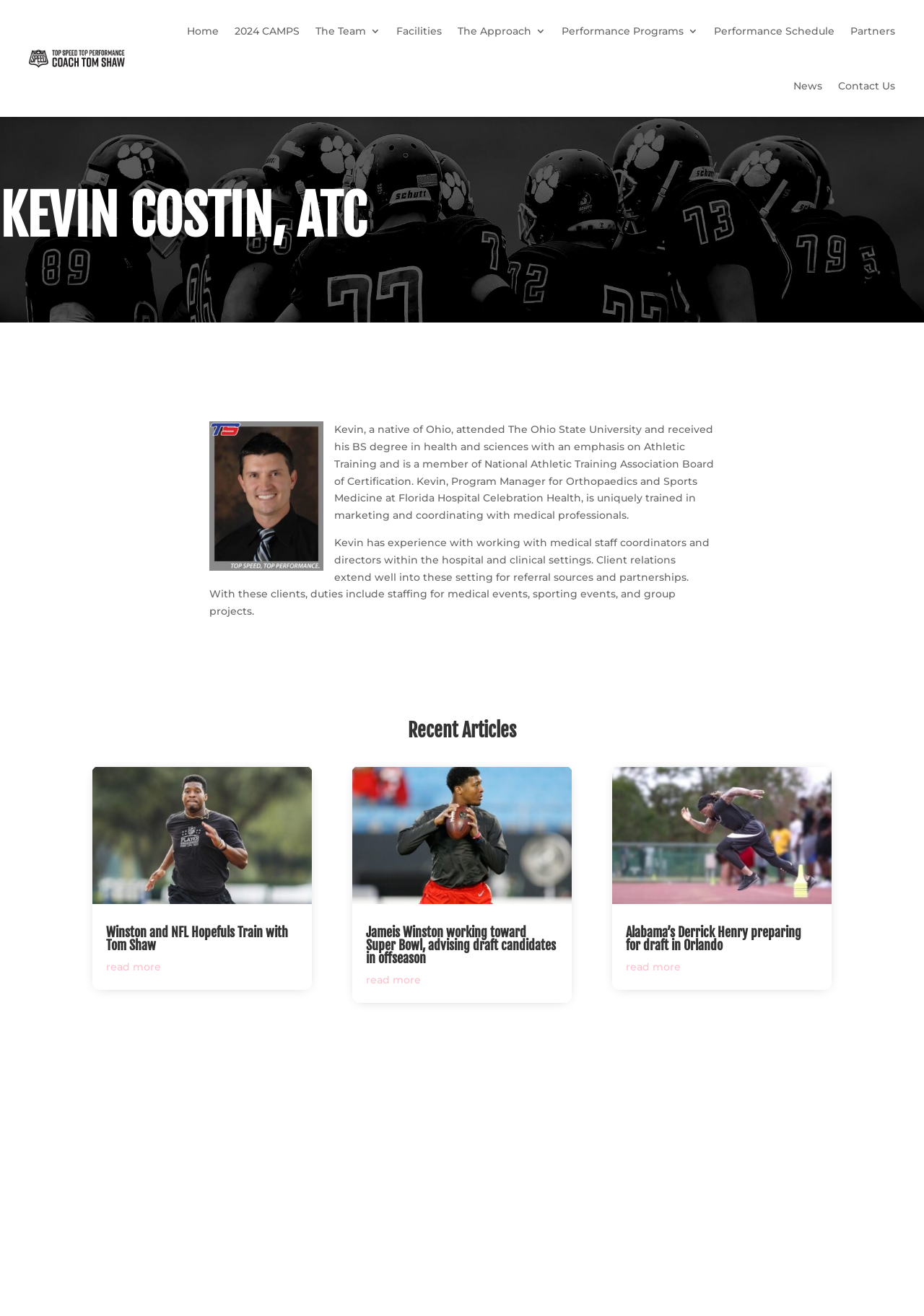Please provide a comprehensive answer to the question below using the information from the image: How many articles are listed under 'Recent Articles'?

Under the heading 'Recent Articles', there are three articles listed, each with a link, image, and heading, which can be identified by their bounding box coordinates and OCR text.